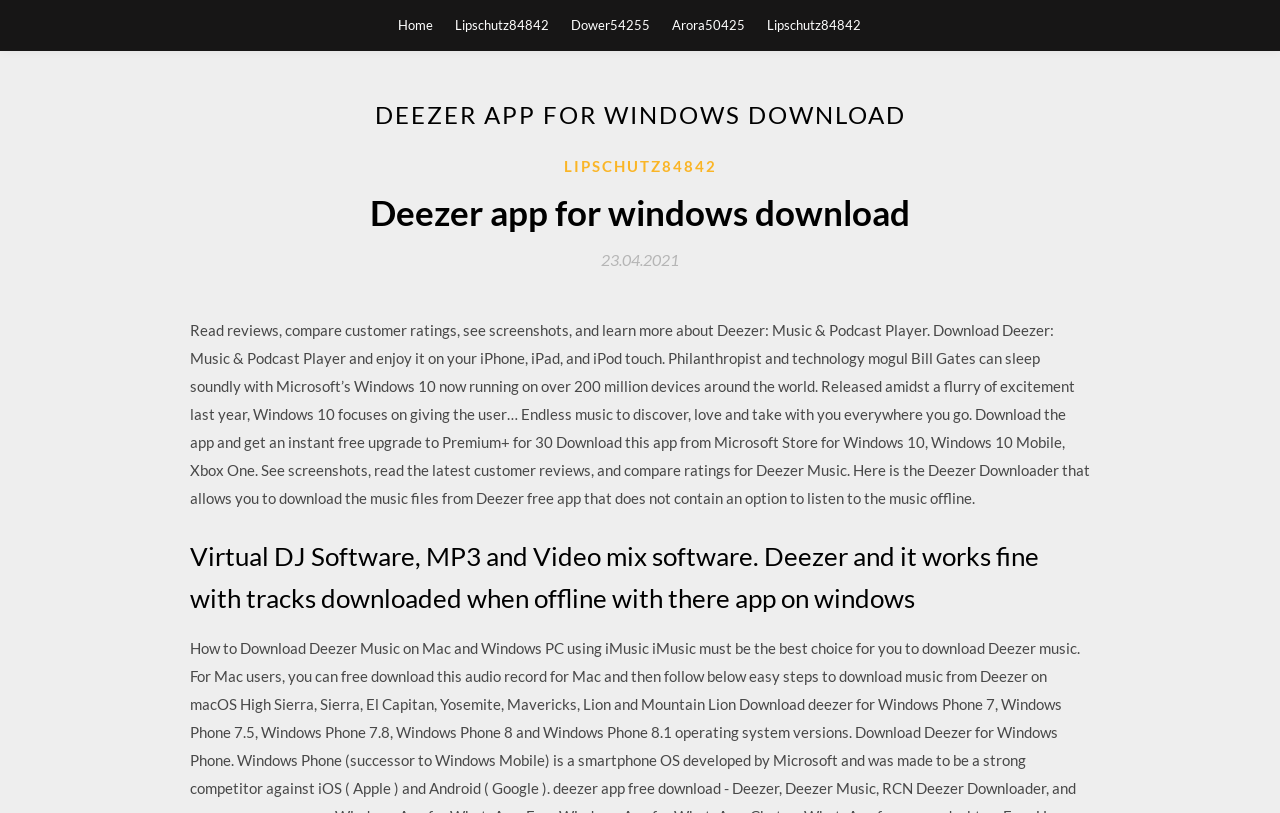Use one word or a short phrase to answer the question provided: 
What is the app being discussed?

Deezer